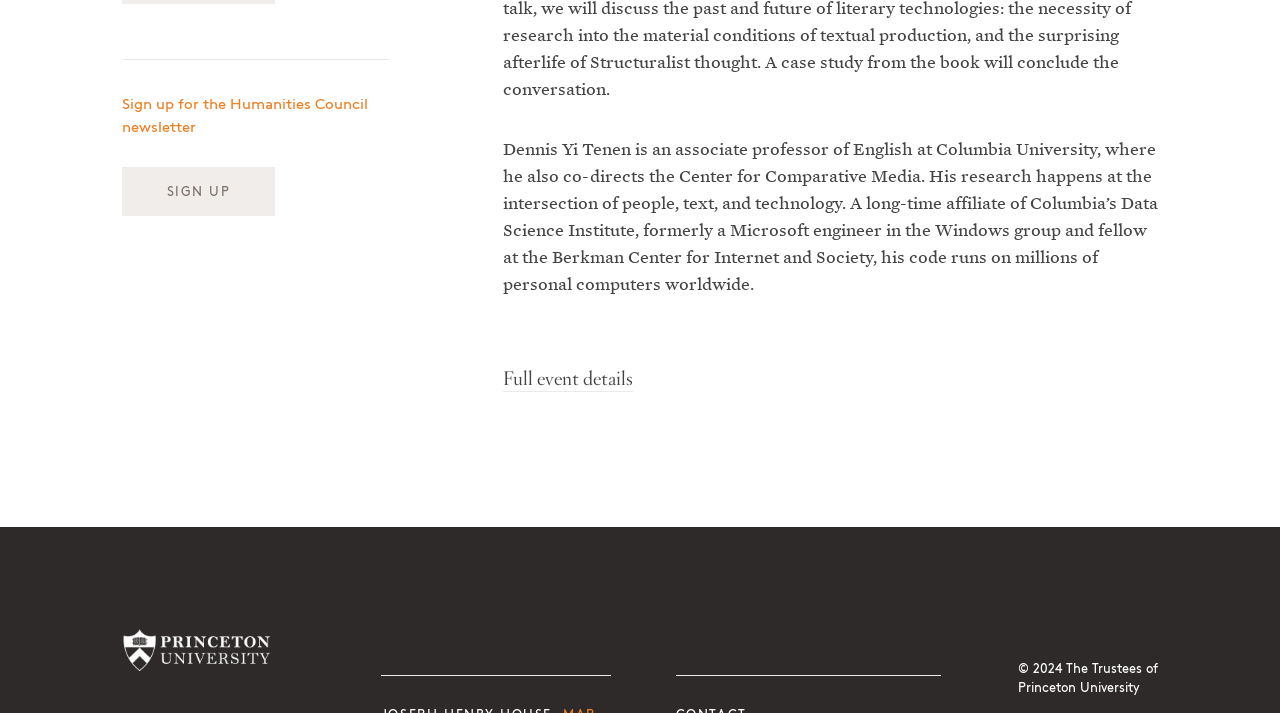Please locate the UI element described by "Sign Up" and provide its bounding box coordinates.

[0.095, 0.234, 0.215, 0.303]